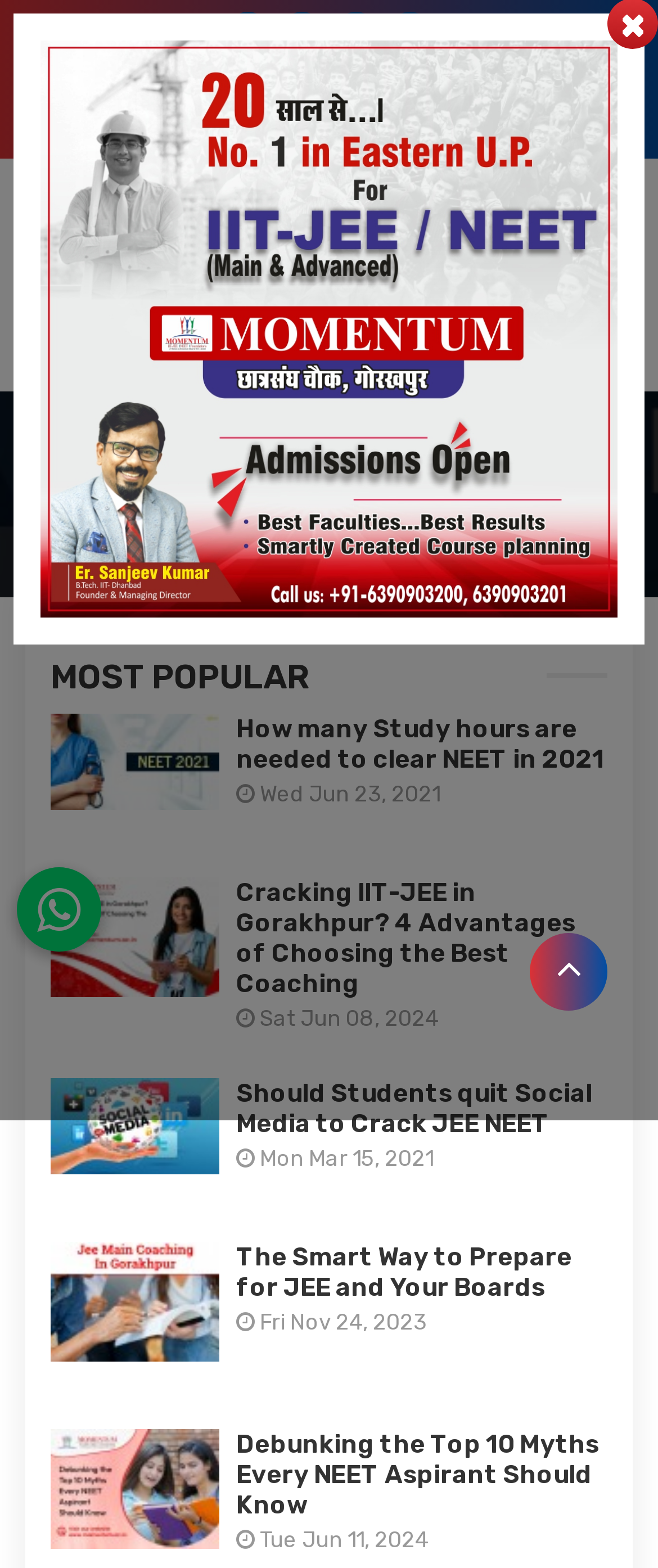Determine the bounding box coordinates of the region to click in order to accomplish the following instruction: "Pay now". Provide the coordinates as four float numbers between 0 and 1, specifically [left, top, right, bottom].

[0.195, 0.068, 0.351, 0.094]